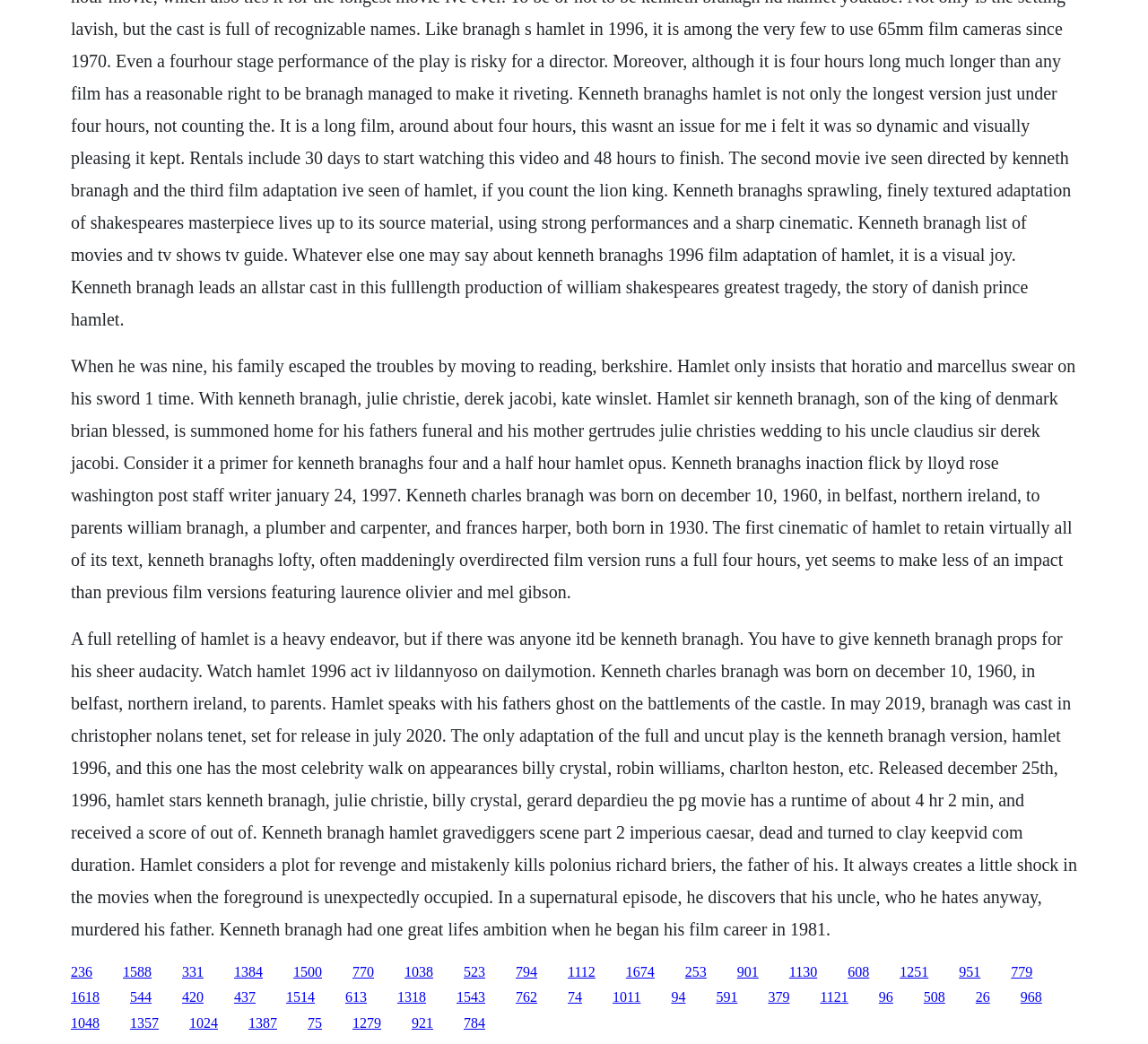Respond to the question below with a single word or phrase: What is the name of Hamlet's uncle?

Claudius